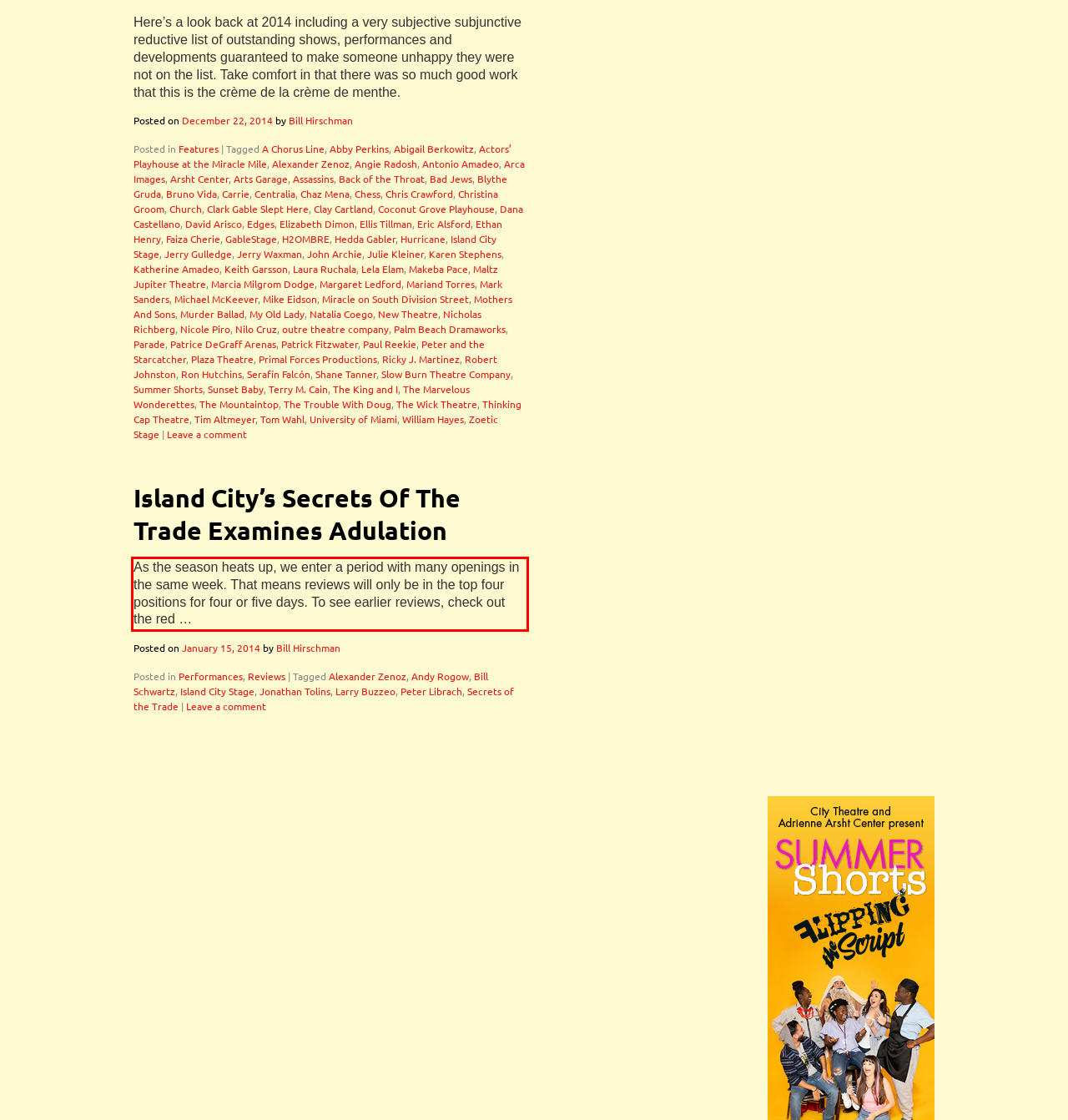In the screenshot of the webpage, find the red bounding box and perform OCR to obtain the text content restricted within this red bounding box.

As the season heats up, we enter a period with many openings in the same week. That means reviews will only be in the top four positions for four or five days. To see earlier reviews, check out the red …